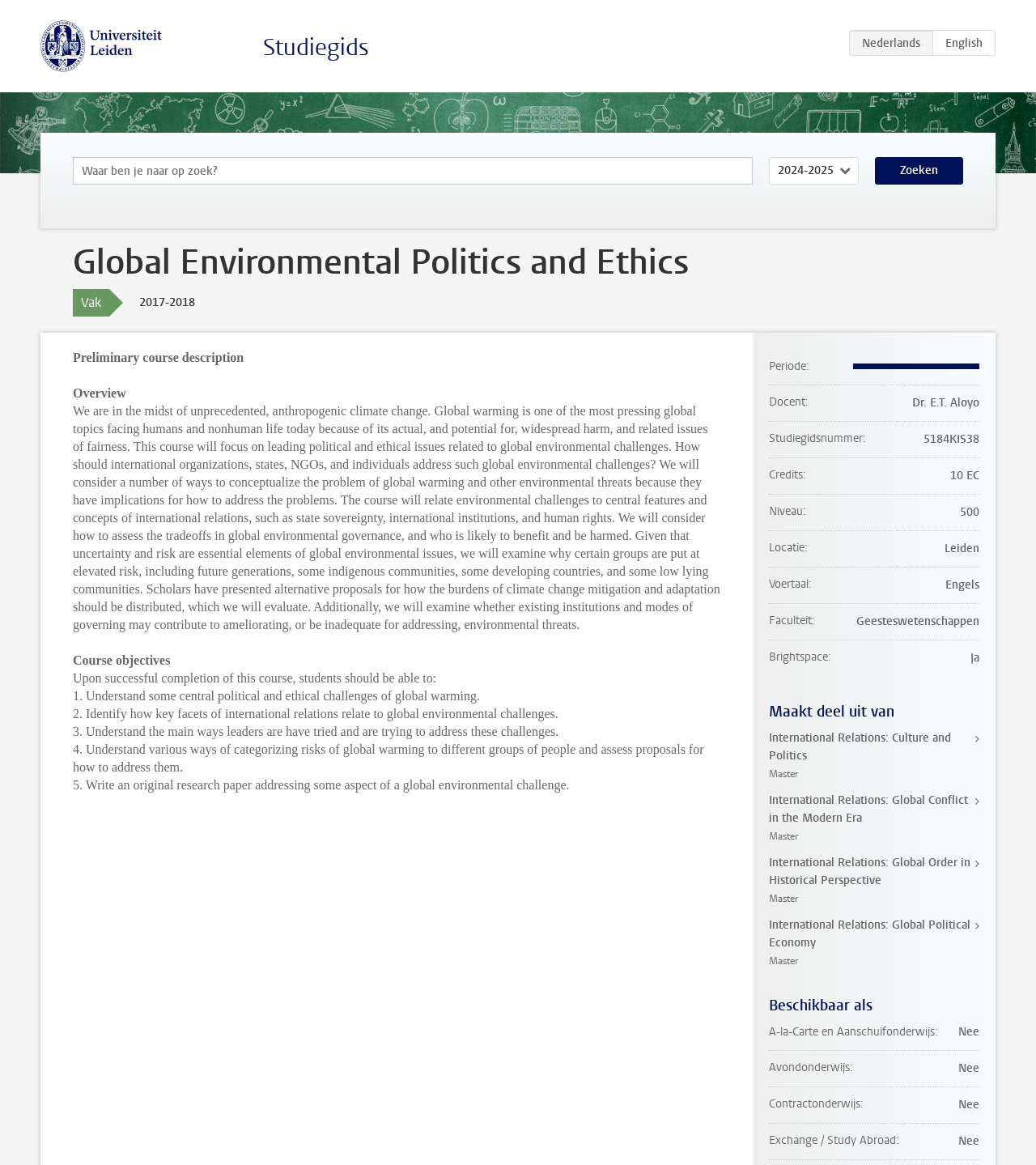Respond with a single word or phrase for the following question: 
What is the language of instruction for the course?

English